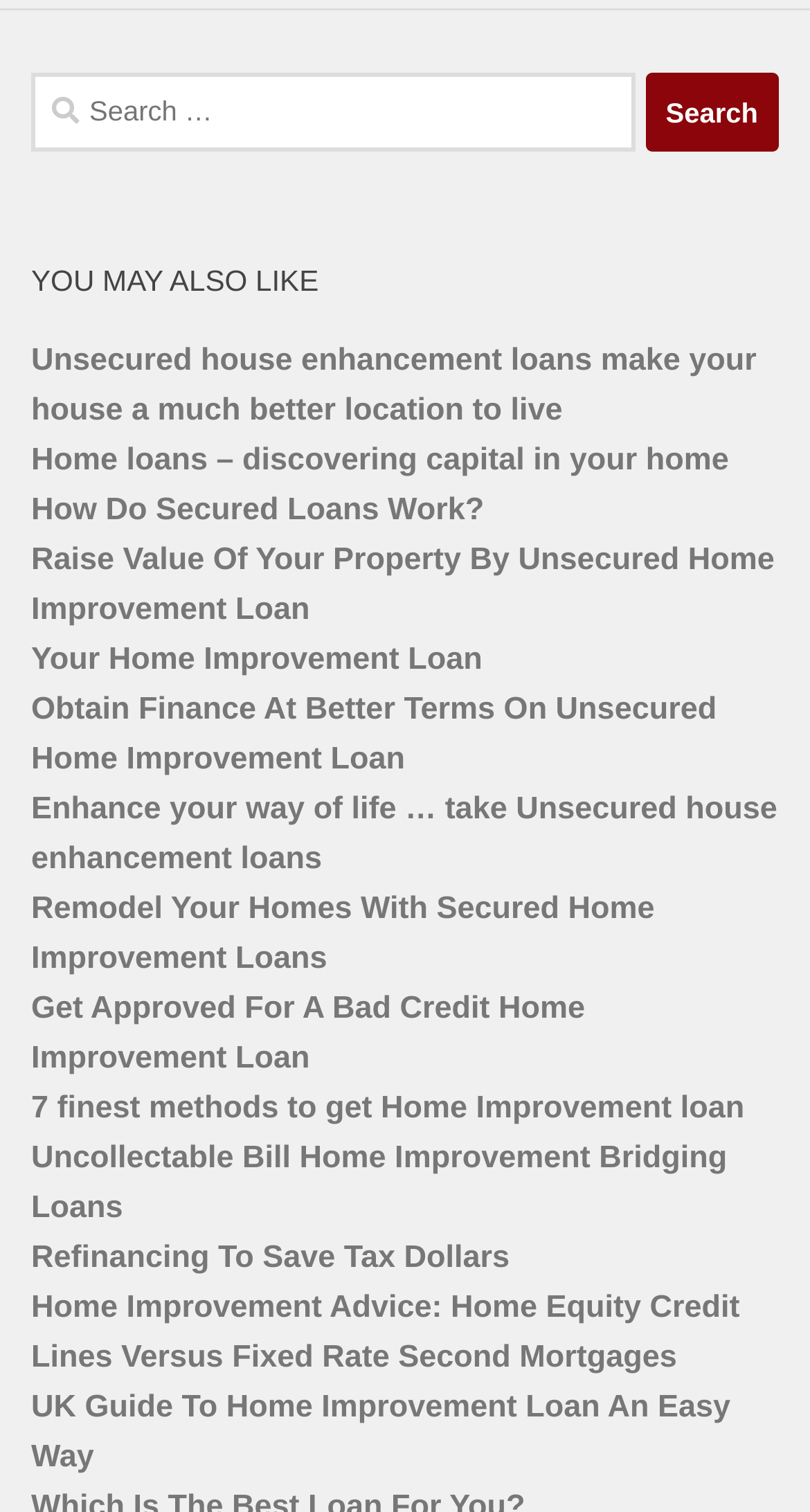Identify the bounding box coordinates of the region that should be clicked to execute the following instruction: "Click on 'Search' button".

[0.796, 0.048, 0.962, 0.101]